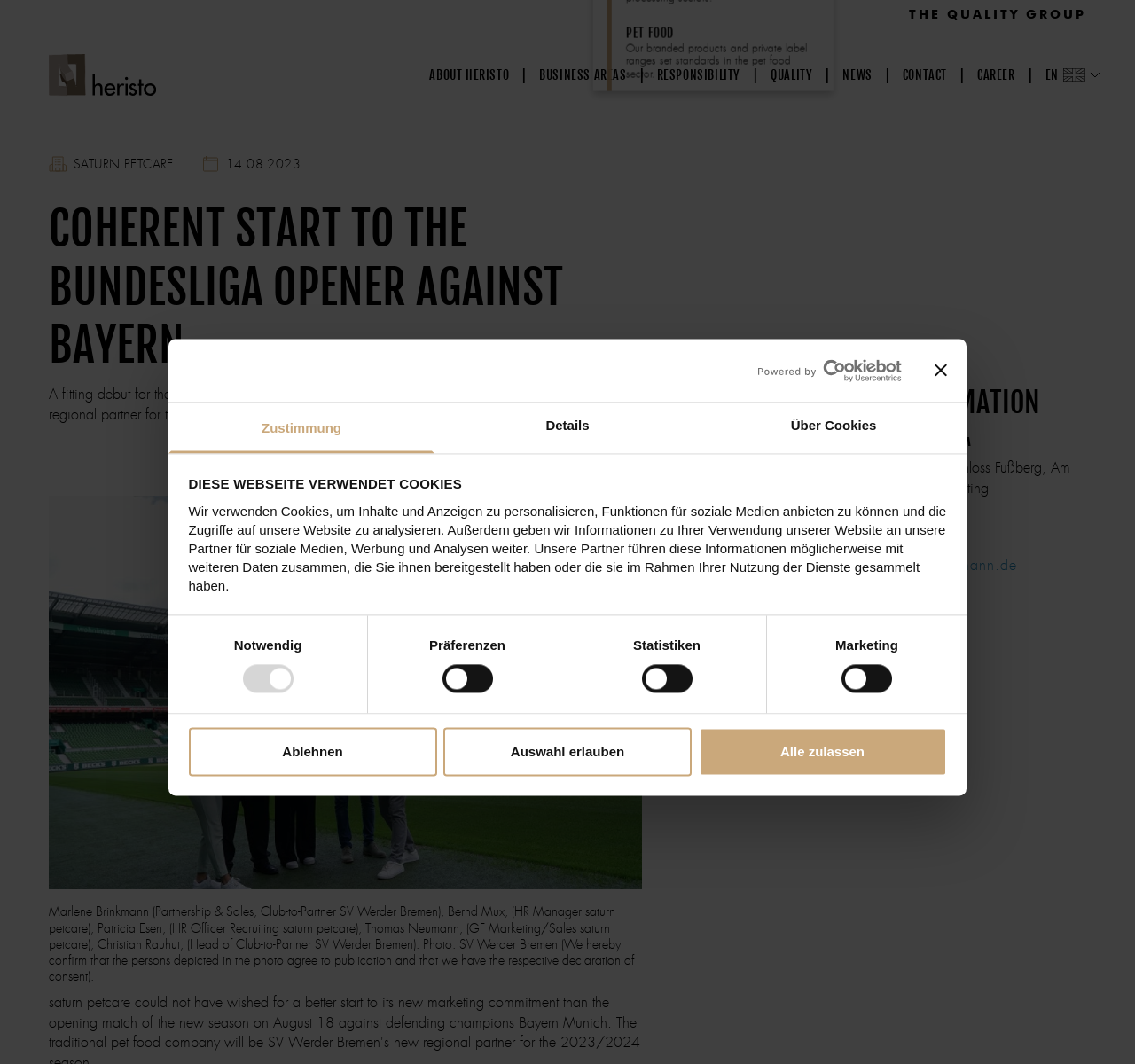What type of company is heristo?
Can you offer a detailed and complete answer to this question?

Based on the webpage, heristo is described as 'one of the most successful family-run companies for food and pet food', indicating that it is a company that produces and sells food and pet food products.